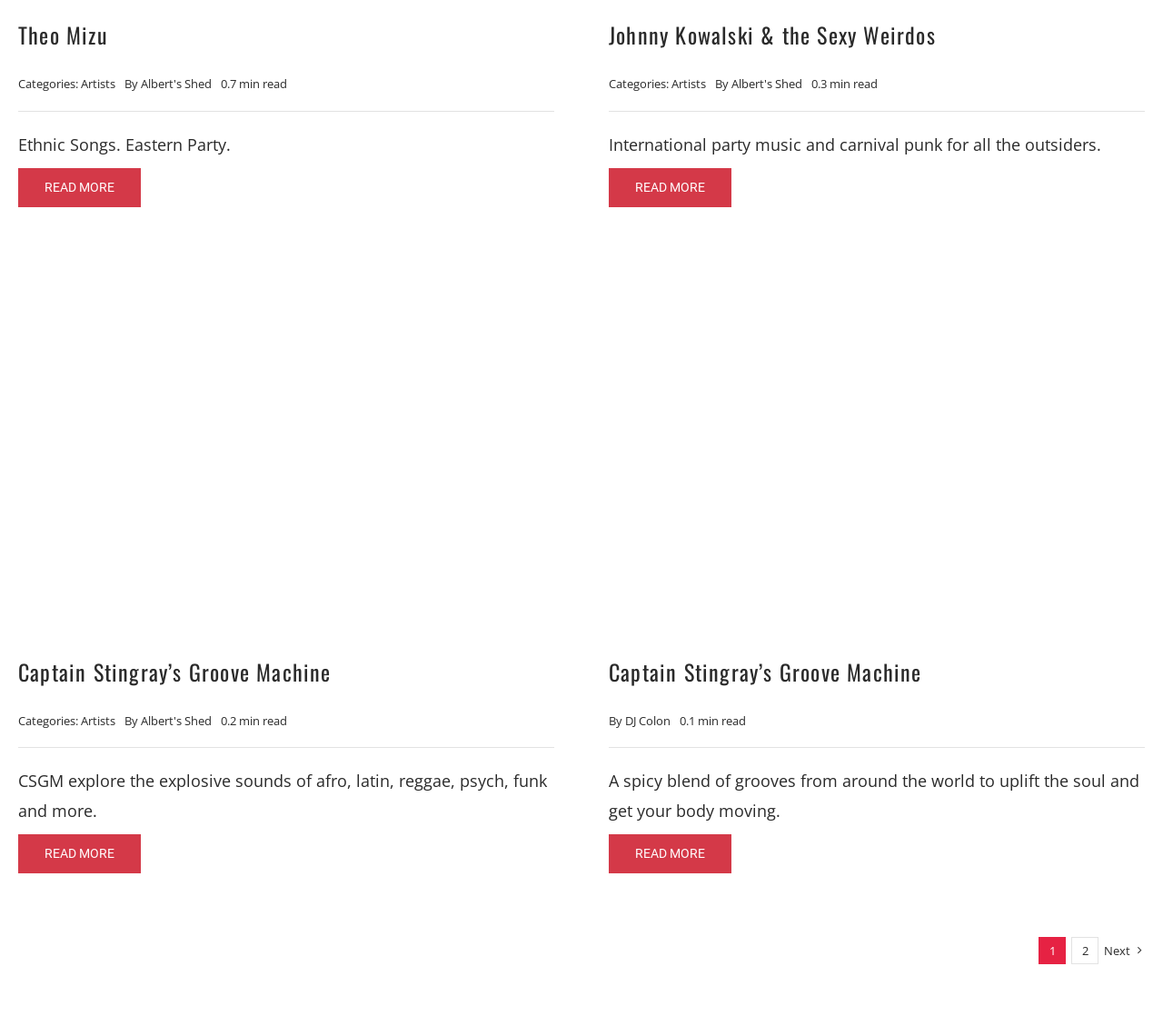Identify the bounding box for the UI element that is described as follows: "Albert's Shed".

[0.121, 0.073, 0.182, 0.089]